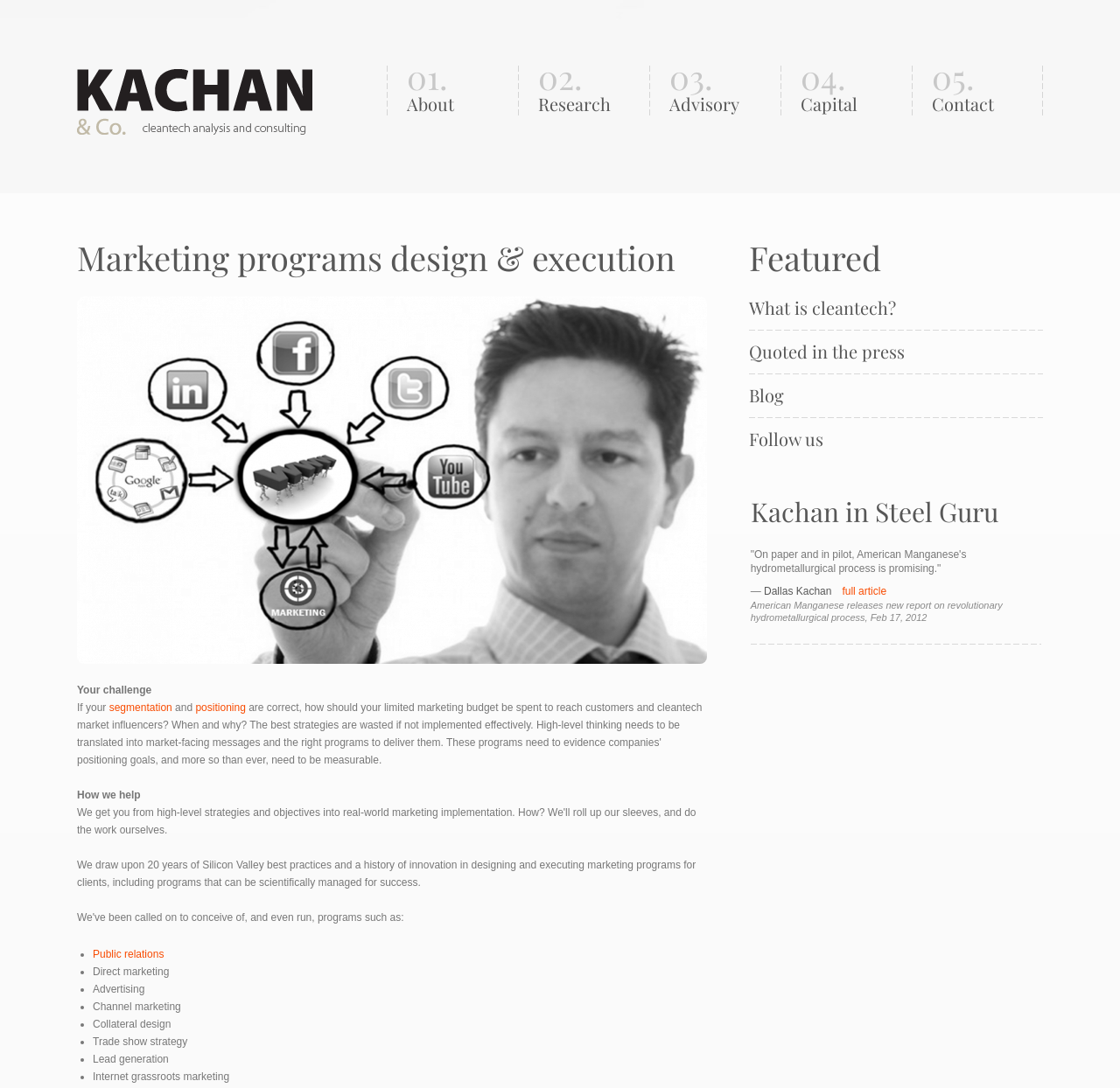Given the description "Kachan in Steel Guru", provide the bounding box coordinates of the corresponding UI element.

[0.67, 0.454, 0.891, 0.486]